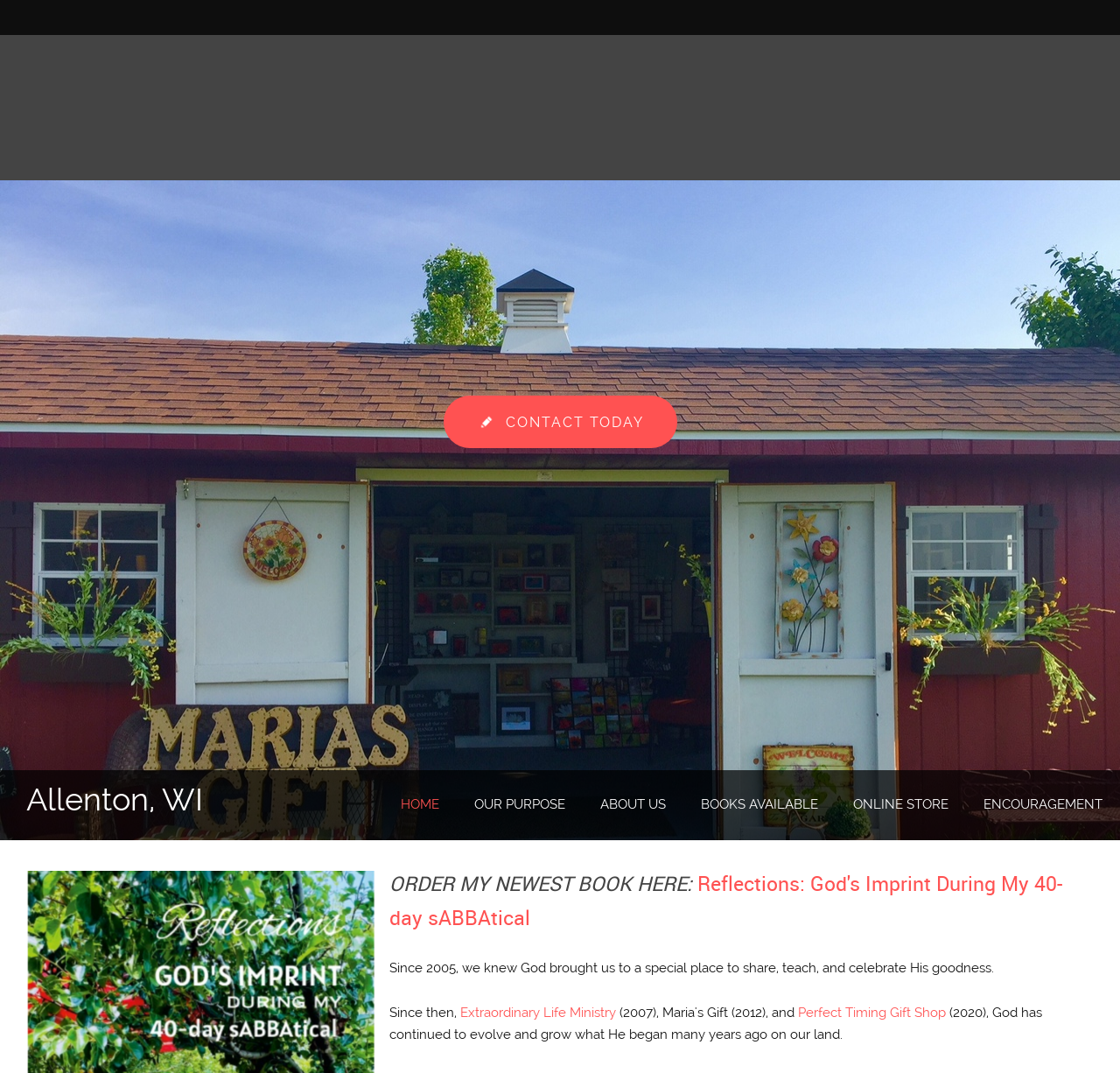Give a succinct answer to this question in a single word or phrase: 
What is the name of the ministry mentioned on the webpage?

Extraordinary Life Ministry